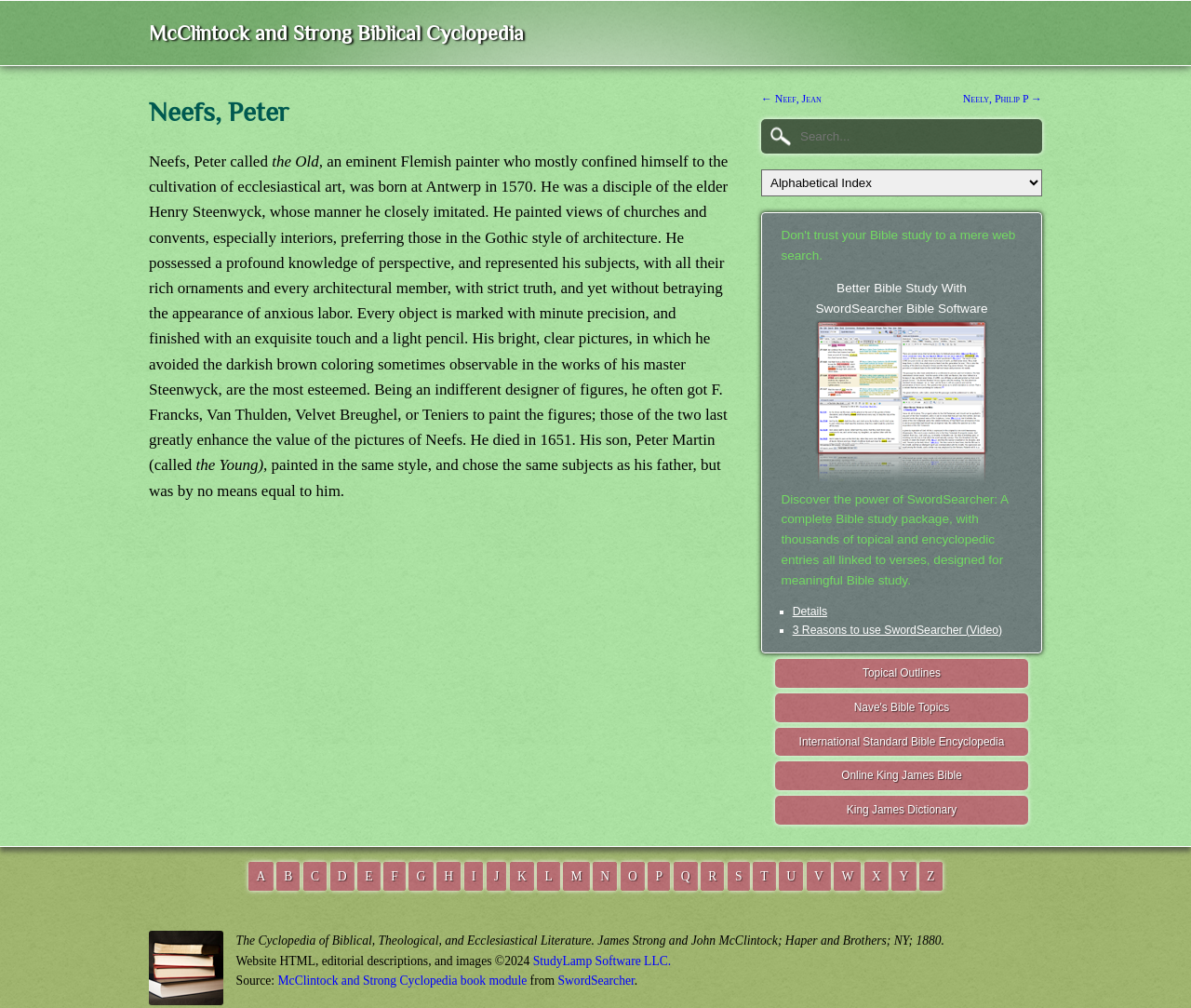Ascertain the bounding box coordinates for the UI element detailed here: "International Standard Bible Encyclopedia". The coordinates should be provided as [left, top, right, bottom] with each value being a float between 0 and 1.

[0.651, 0.722, 0.863, 0.75]